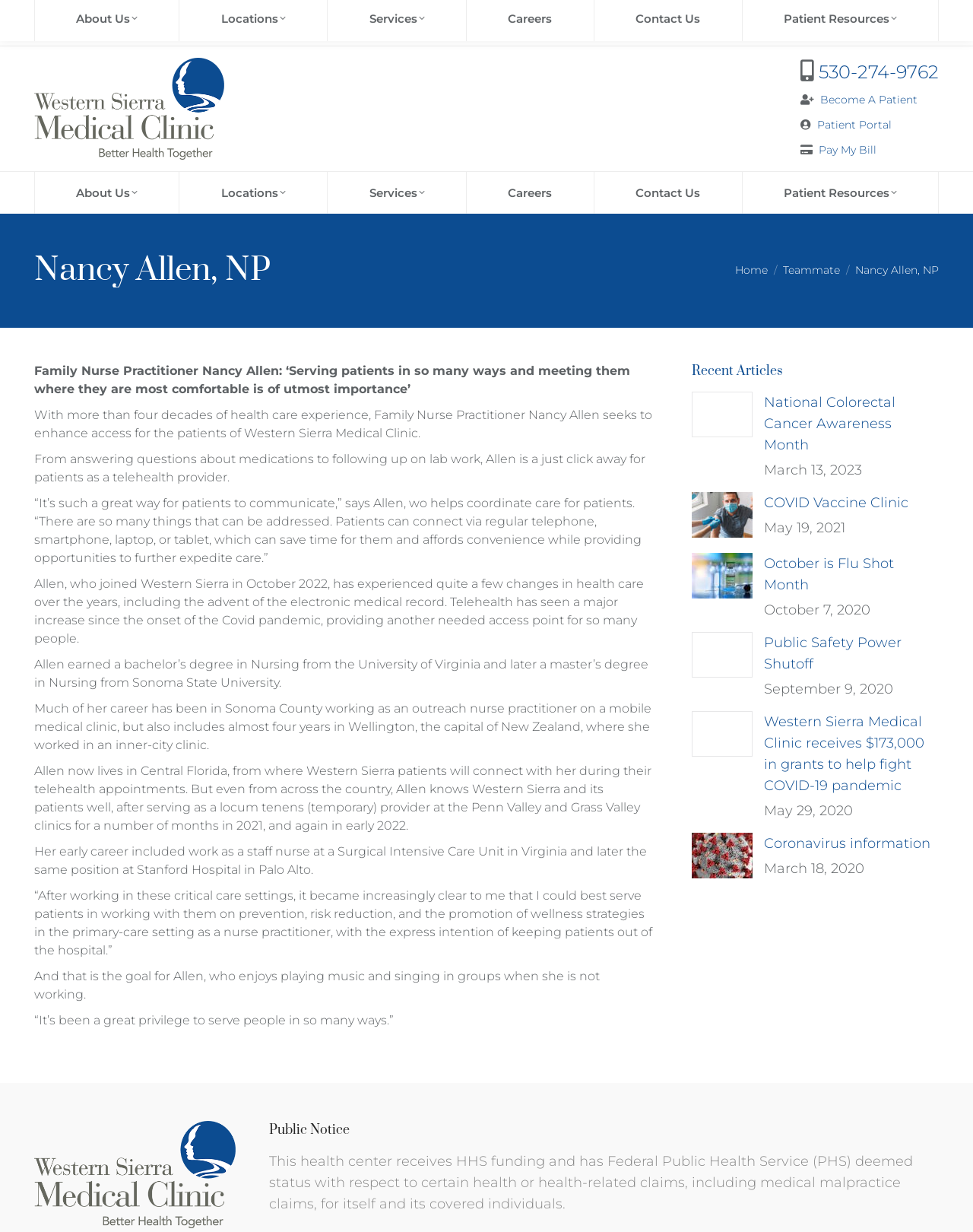What is the name of the clinic where Nancy Allen works?
Please answer the question with a single word or phrase, referencing the image.

Western Sierra Medical Clinic